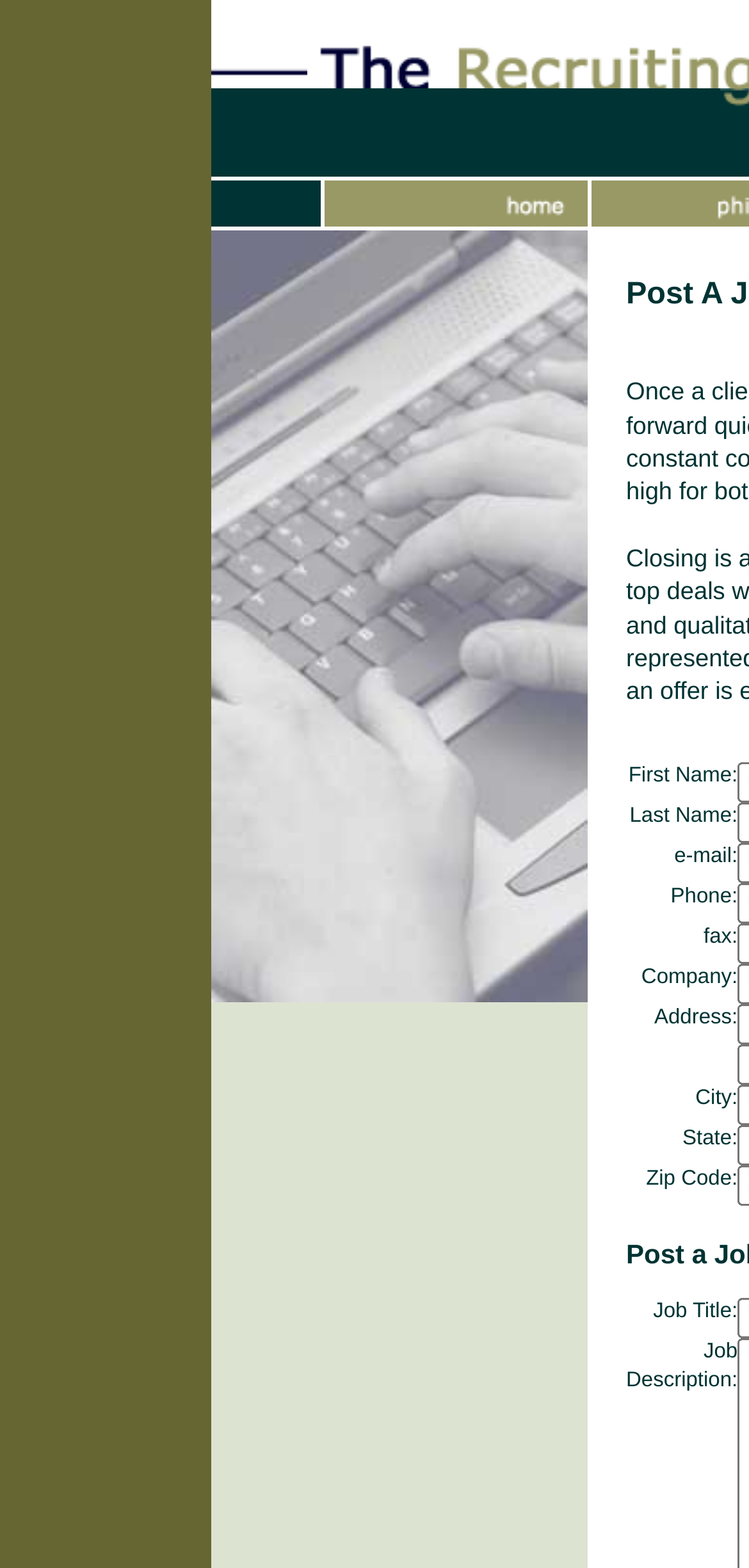Generate a thorough caption that explains the contents of the webpage.

The webpage is titled "The Recruting Network" and has a prominent grid cell at the top center, containing a link and an image, both labeled "Home". 

Below the grid cell, there is a large image that spans from the left edge to the right edge of the page, taking up most of the vertical space.

On the right side of the page, there is a table with 10 rows, each containing a label and a corresponding input field. The labels are "First Name:", "Last Name:", "e-mail:", "Phone:", "fax:", "Company:", "Address:", an empty label, "City:", "State:", and "Zip Code:". The table is positioned near the top right corner of the page.

Below the table, there is another label "Job Title:" which is part of the same table structure, but separated from the rest of the table.